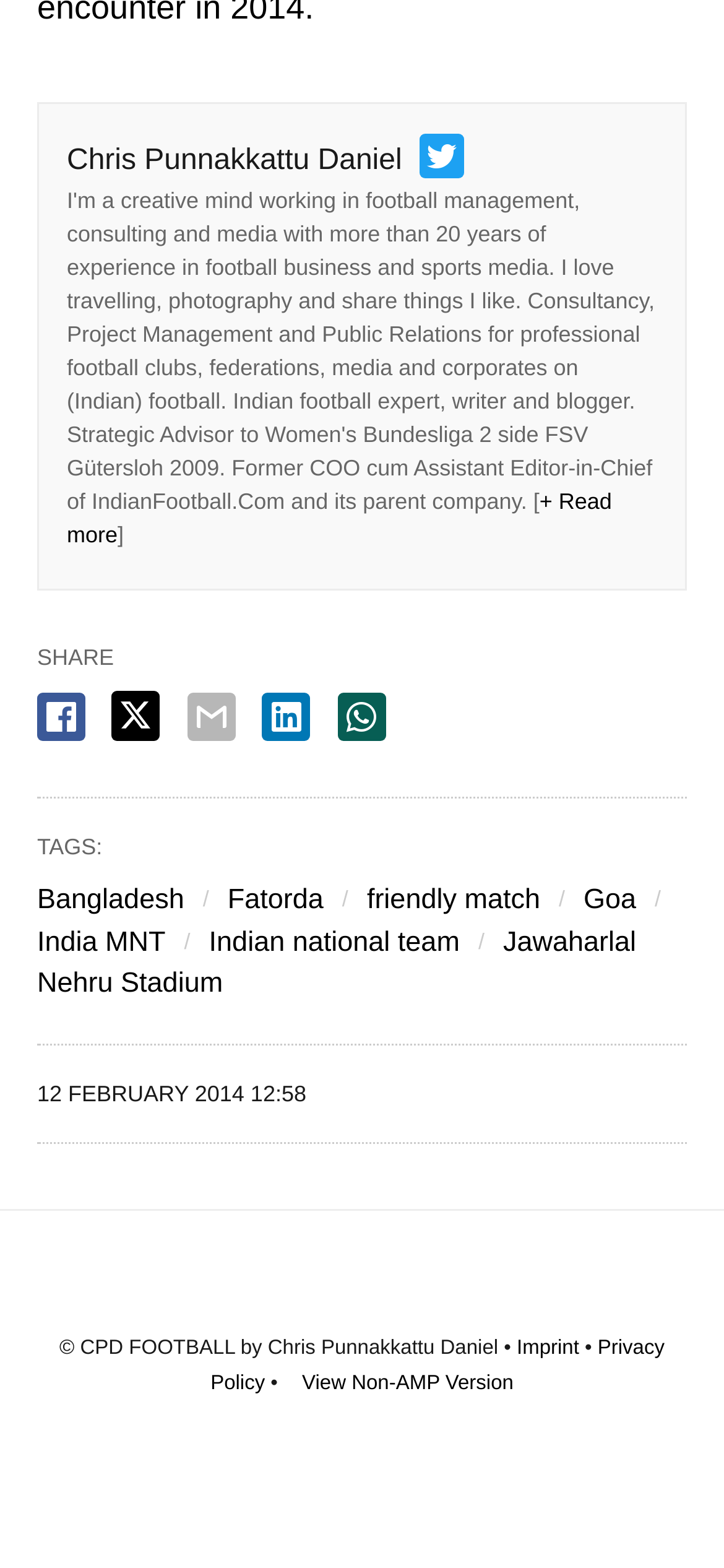Determine the bounding box coordinates for the UI element matching this description: "India MNT".

[0.051, 0.59, 0.229, 0.611]